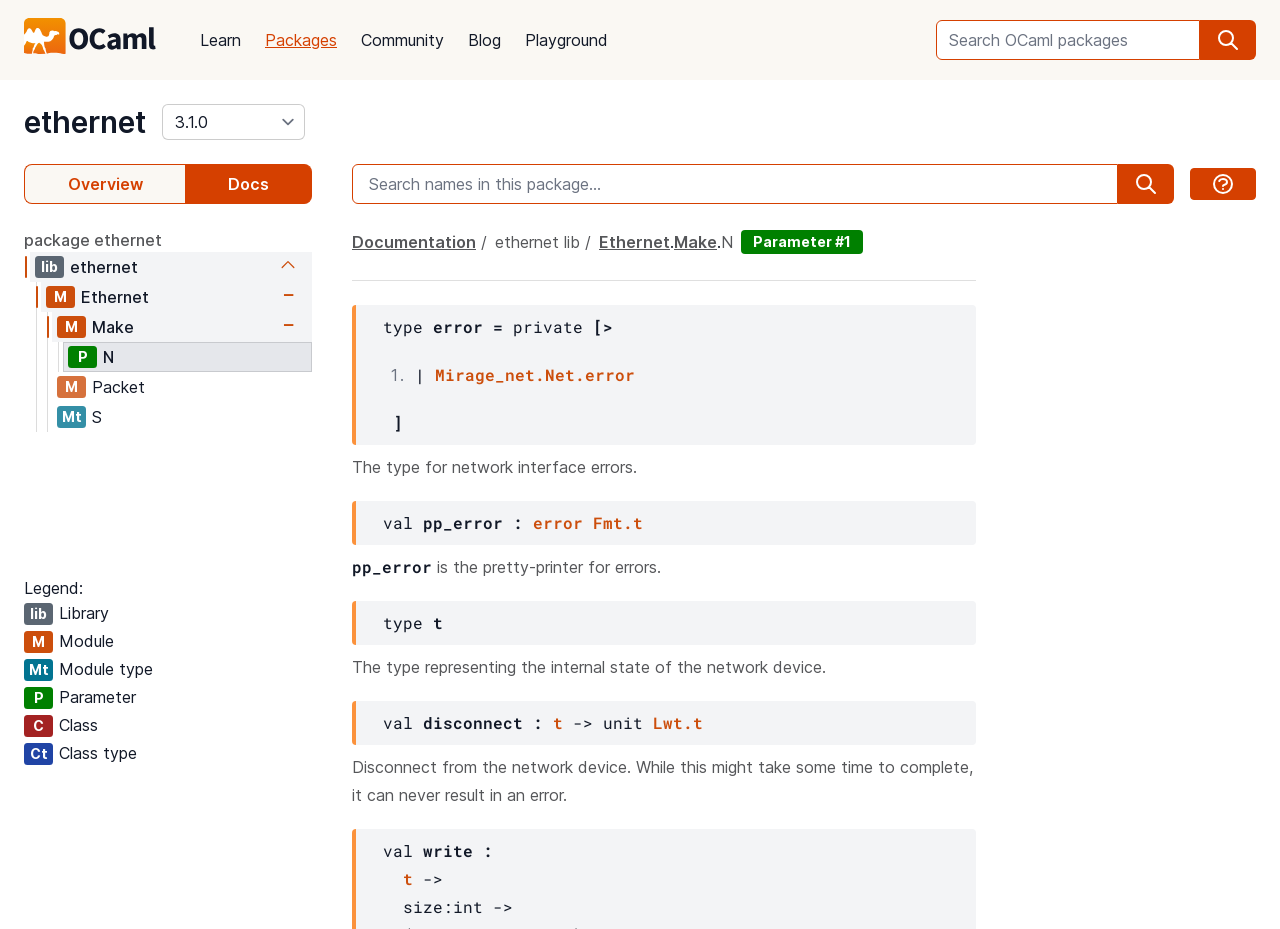Offer a thorough description of the webpage.

The webpage is about the OCaml Ethernet package, version 3.1.0, used in MirageOS. At the top left, there is an OCaml logo image. Next to it, there are several links: "Learn", "Packages", "Community", "Blog", and "Playground". Below these links, there is a heading "package ethernet" with a link to "ethernet" and a combobox to select a version.

On the right side of the page, there is a search box to search OCaml packages, accompanied by a search button. Below the search box, there is a link to "Overview" and "Docs". Further down, there is another search box to search names in this package, with a button to show search instructions.

The main content of the page is divided into sections, each describing a module or type in the ethernet package. These sections are labeled as "Library", "Module", "Module type", "Parameter", "Class", and "Class type". Each section contains links to specific modules or types, such as "Ethernet", "Make", "Packet", and "N".

There is also a navigation breadcrumb at the top right, showing the path "Documentation" > "ethernet lib" > "Ethernet" > "Make" > "N". Below the breadcrumb, there are several links and static text describing the types and functions in the ethernet package.

Throughout the page, there are many links to specific modules, types, and functions, as well as static text describing their purposes and usage. The page appears to be a documentation page for the OCaml Ethernet package, providing detailed information about its components and how to use them.